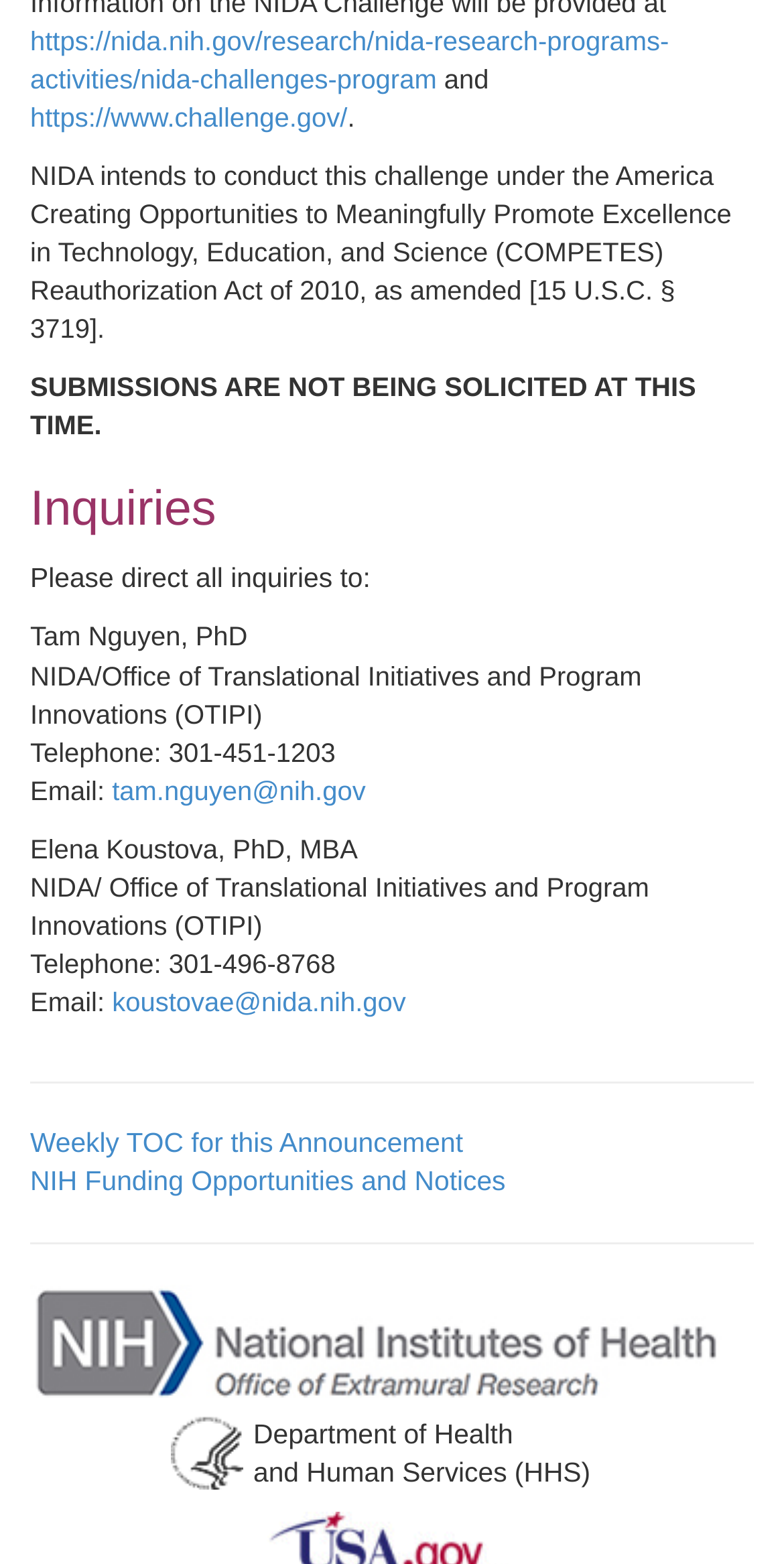Pinpoint the bounding box coordinates of the area that should be clicked to complete the following instruction: "go to Department of Health and Human Services website". The coordinates must be given as four float numbers between 0 and 1, i.e., [left, top, right, bottom].

[0.218, 0.917, 0.31, 0.937]